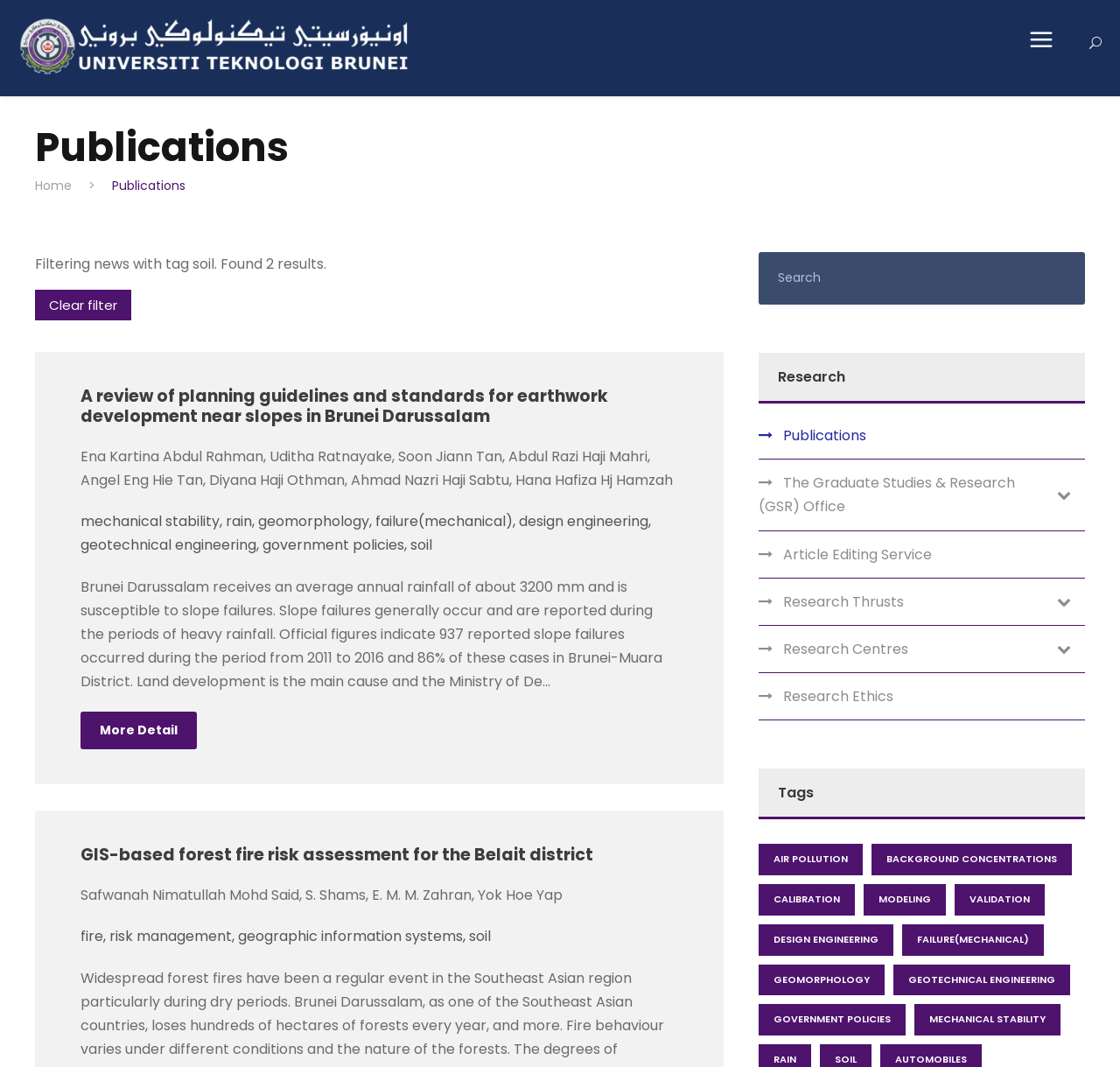Can you specify the bounding box coordinates of the area that needs to be clicked to fulfill the following instruction: "Clear filter"?

[0.031, 0.272, 0.117, 0.3]